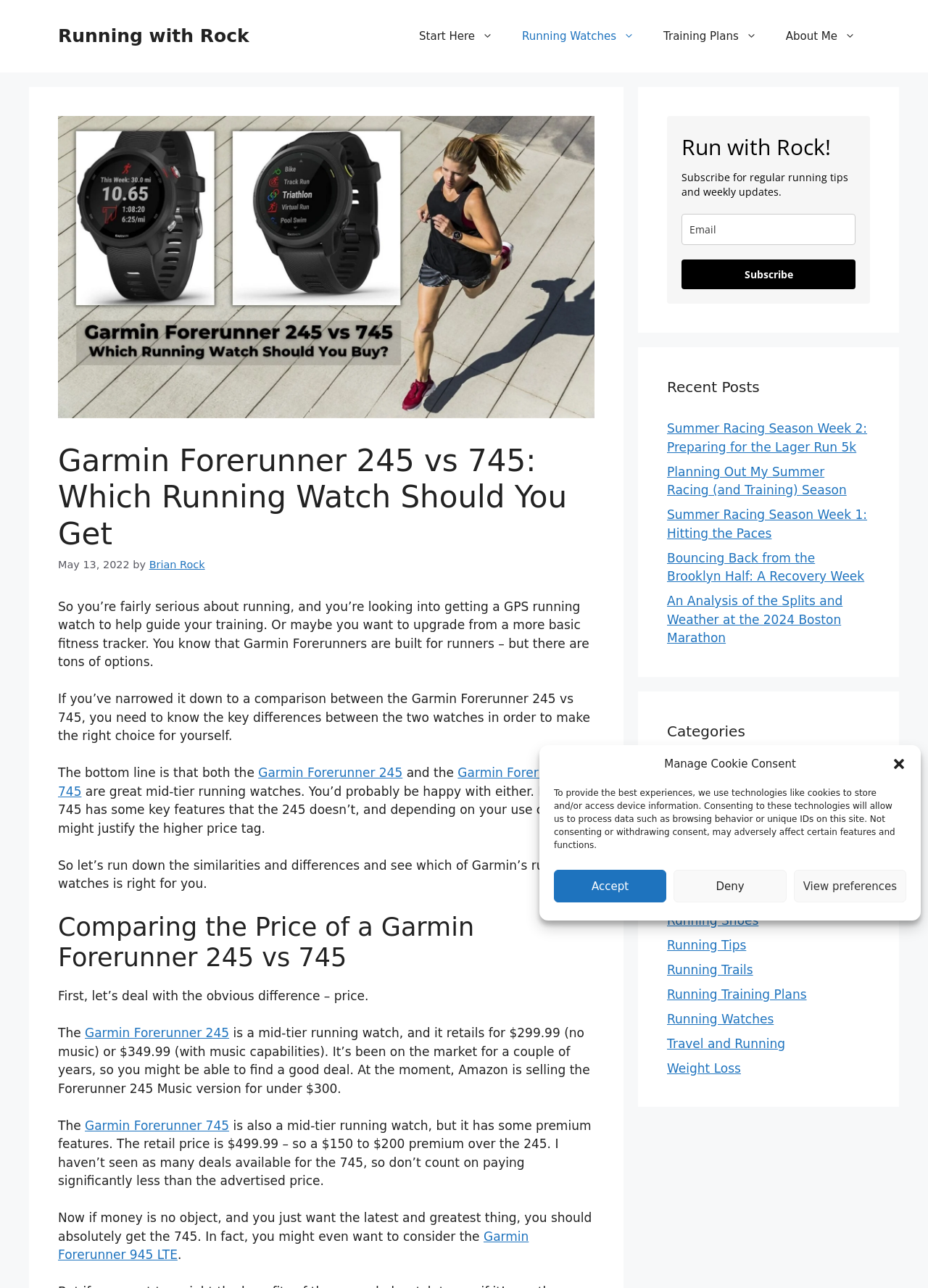Provide a brief response using a word or short phrase to this question:
What is the purpose of the textbox in the 'Run with Rock!' section?

To subscribe for regular running tips and weekly updates